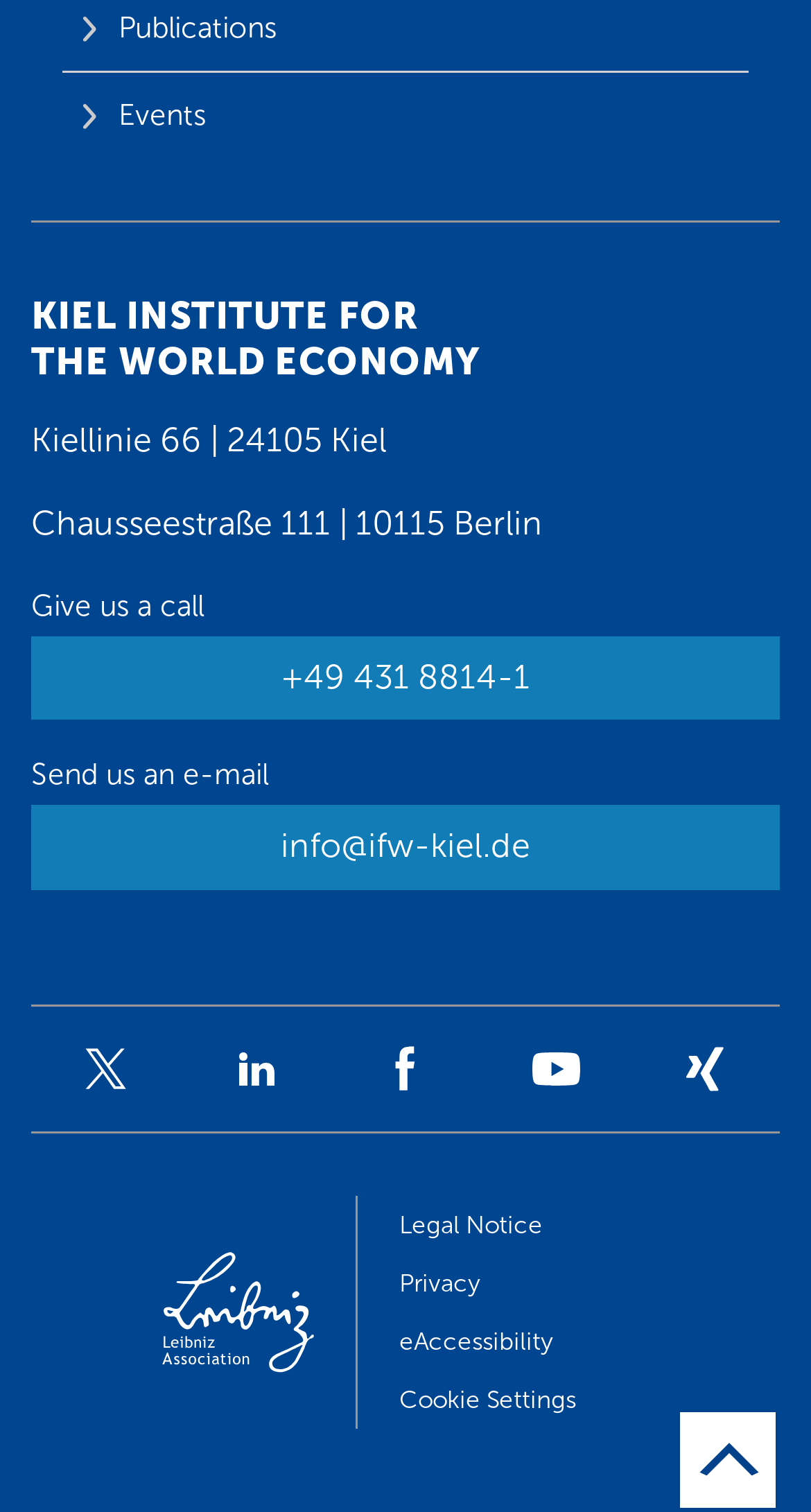Please find the bounding box coordinates of the element that needs to be clicked to perform the following instruction: "Call the phone number". The bounding box coordinates should be four float numbers between 0 and 1, represented as [left, top, right, bottom].

[0.038, 0.42, 0.962, 0.476]